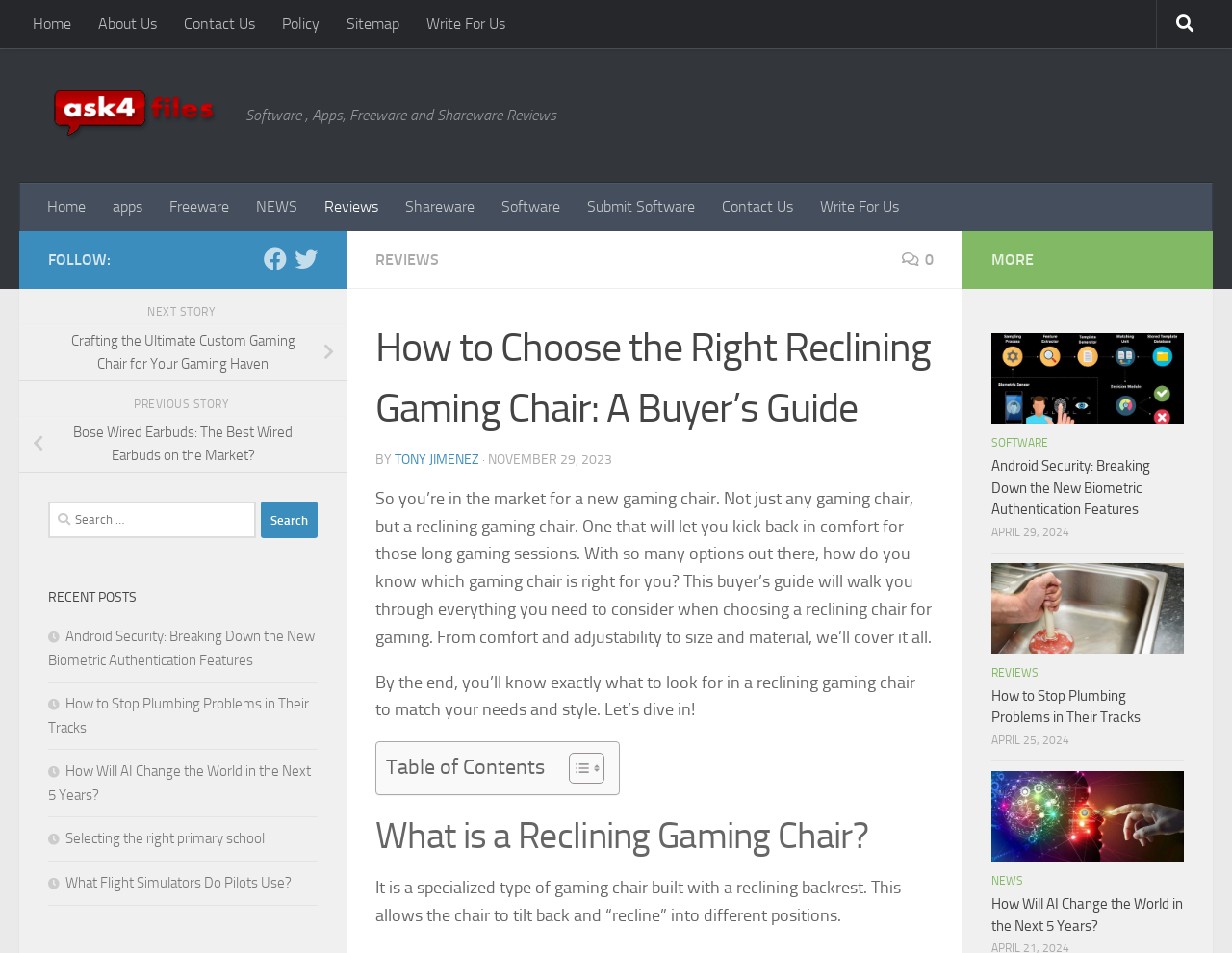Please find the bounding box for the following UI element description. Provide the coordinates in (top-left x, top-left y, bottom-right x, bottom-right y) format, with values between 0 and 1: Write For Us

[0.335, 0.0, 0.421, 0.051]